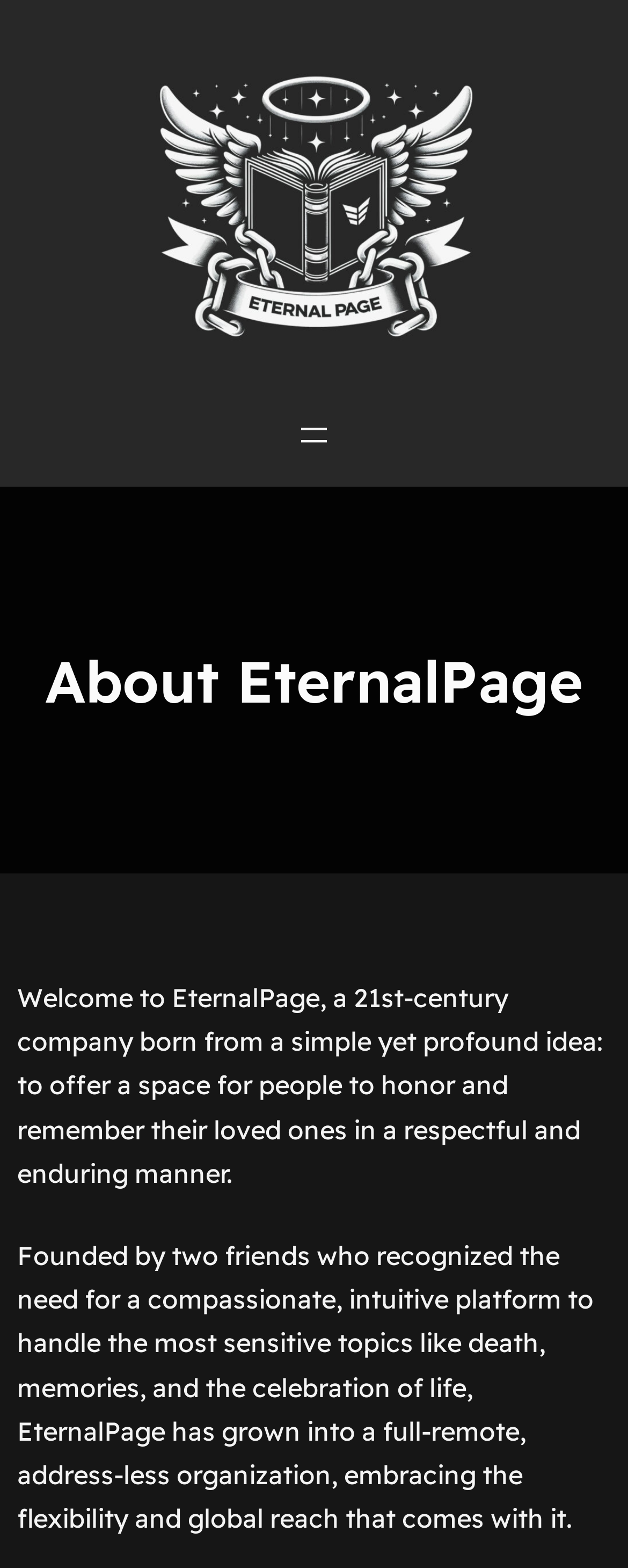How many founders does EternalPage have?
Answer the question with detailed information derived from the image.

The number of founders can be found in the second paragraph of the introductory text, which states that EternalPage was founded by two friends who recognized the need for a compassionate, intuitive platform to handle sensitive topics.